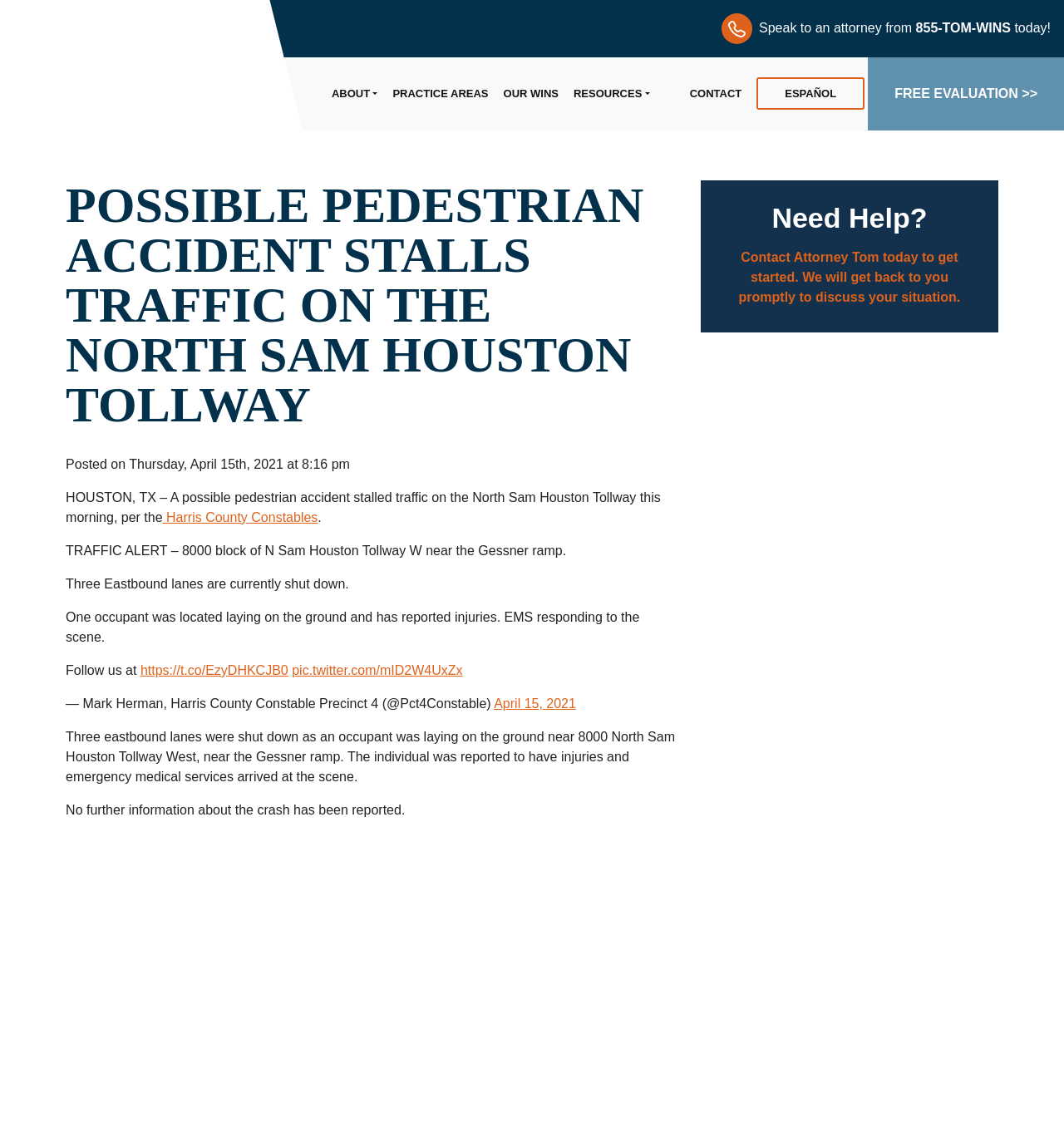Determine the bounding box coordinates of the clickable region to execute the instruction: "Click the Harris County Constables link". The coordinates should be four float numbers between 0 and 1, denoted as [left, top, right, bottom].

[0.153, 0.451, 0.299, 0.463]